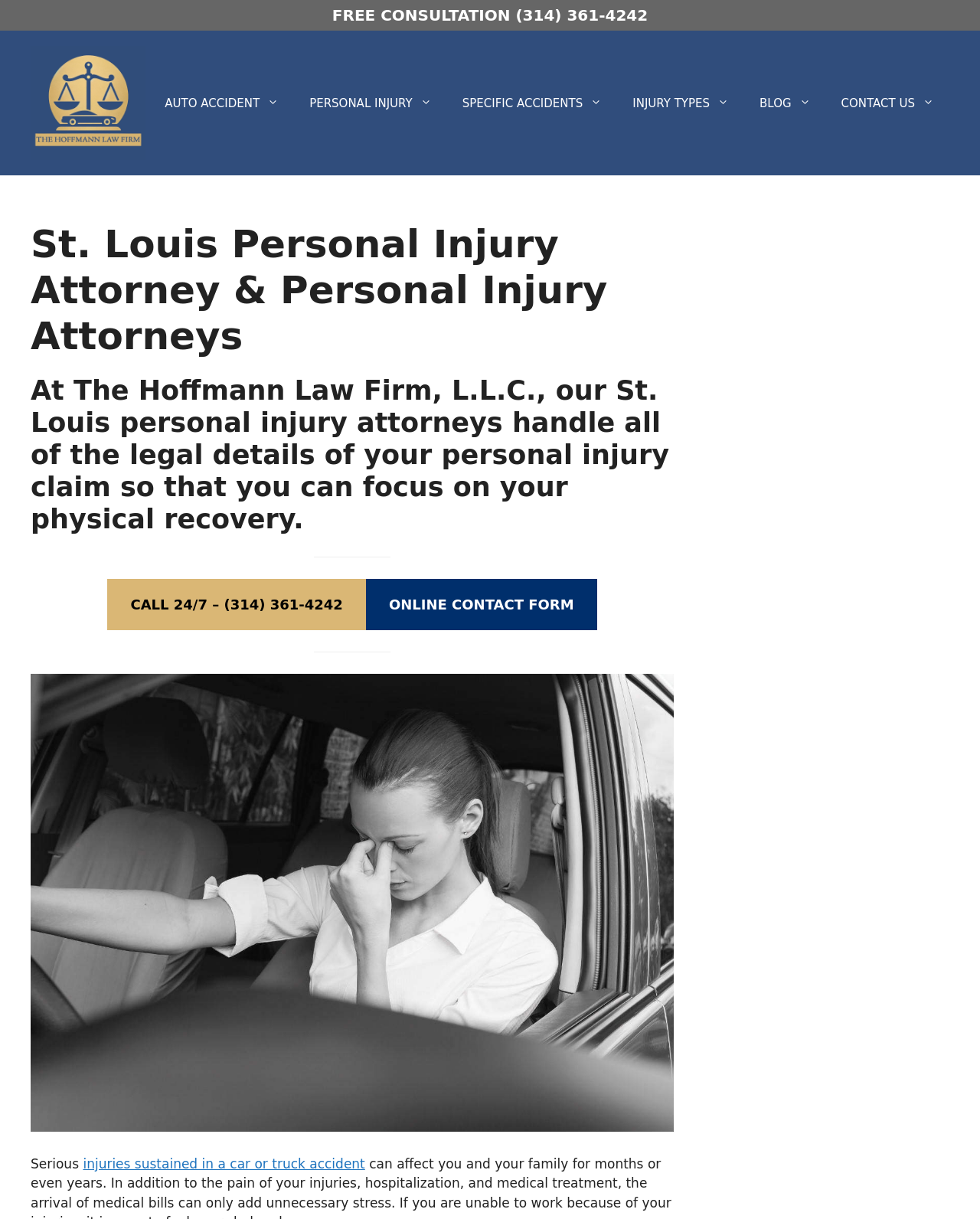Locate the UI element described by Blog in the provided webpage screenshot. Return the bounding box coordinates in the format (top-left x, top-left y, bottom-right x, bottom-right y), ensuring all values are between 0 and 1.

[0.759, 0.069, 0.843, 0.1]